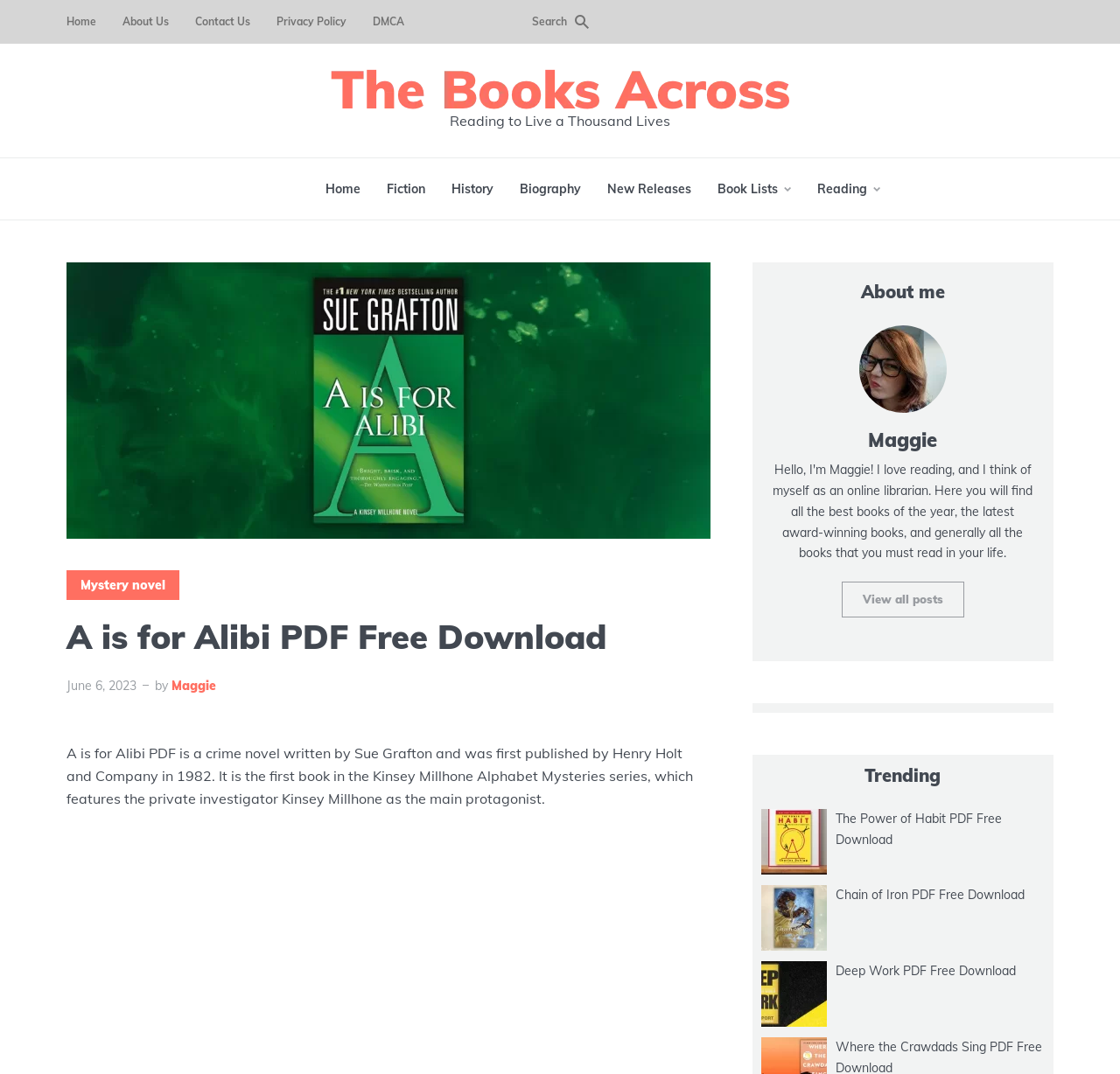Determine the bounding box coordinates of the clickable element to achieve the following action: 'download The Power of Habit PDF'. Provide the coordinates as four float values between 0 and 1, formatted as [left, top, right, bottom].

[0.746, 0.755, 0.895, 0.789]